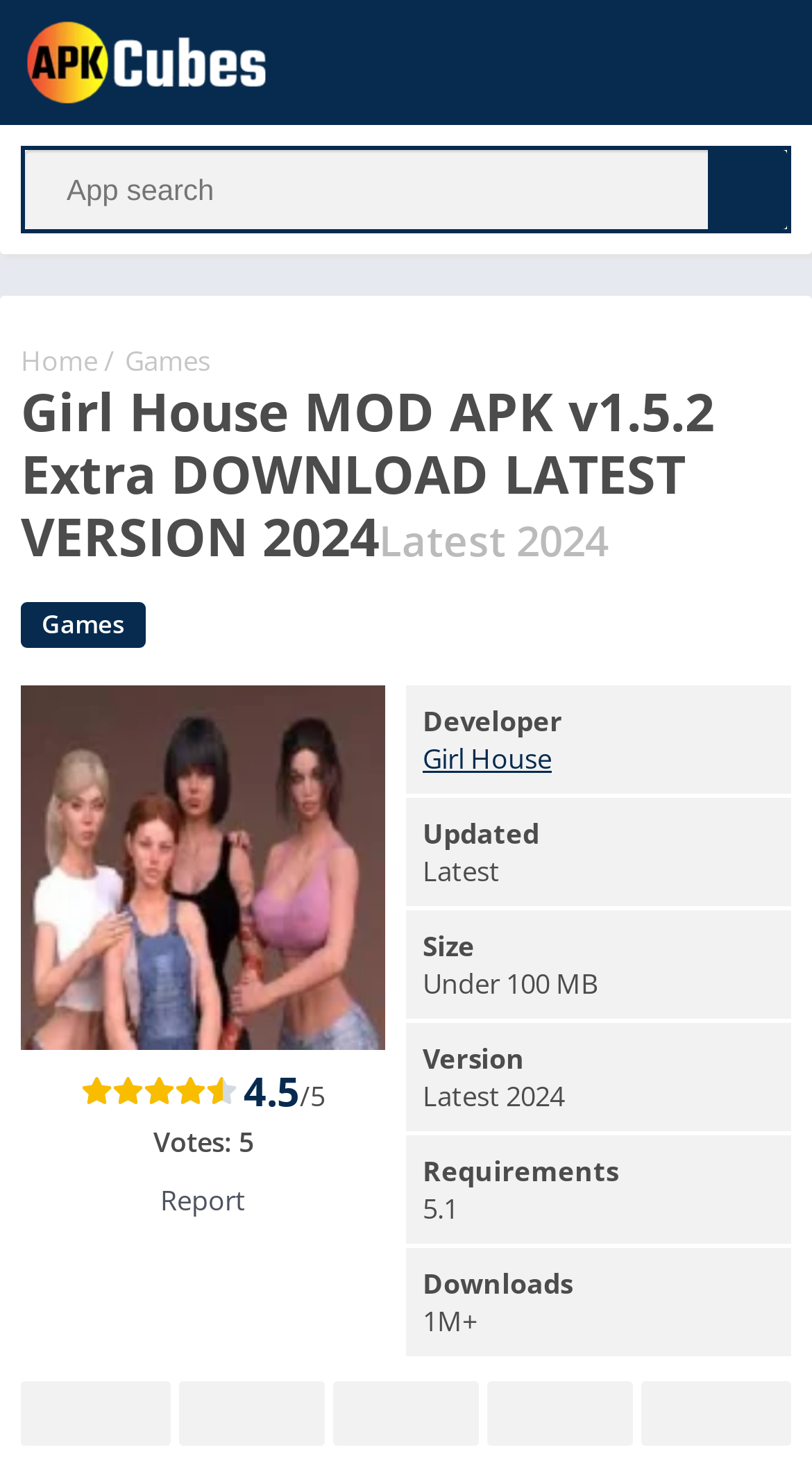How many downloads does the Girl House MOD APK have?
Using the image provided, answer with just one word or phrase.

1M+